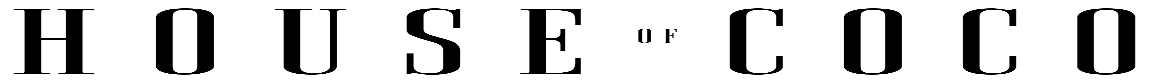Give an in-depth description of the image.

The image prominently features the logo of "House Of Coco Magazine," showcasing the name in an elegant and modern font. The stylistic arrangement of the letters, with varied spacing and capitalization, adds a sophisticated touch, embodying the magazine's chic and fashionable ethos. As part of a lifestyle publication, this logo suggests a focus on travel, fashion, and cultural exploration, inviting readers to engage with its rich content dedicated to fashion-forward living and global adventures. The design choice reflects a contemporary aesthetic, aligning with the aspirations of its audience.